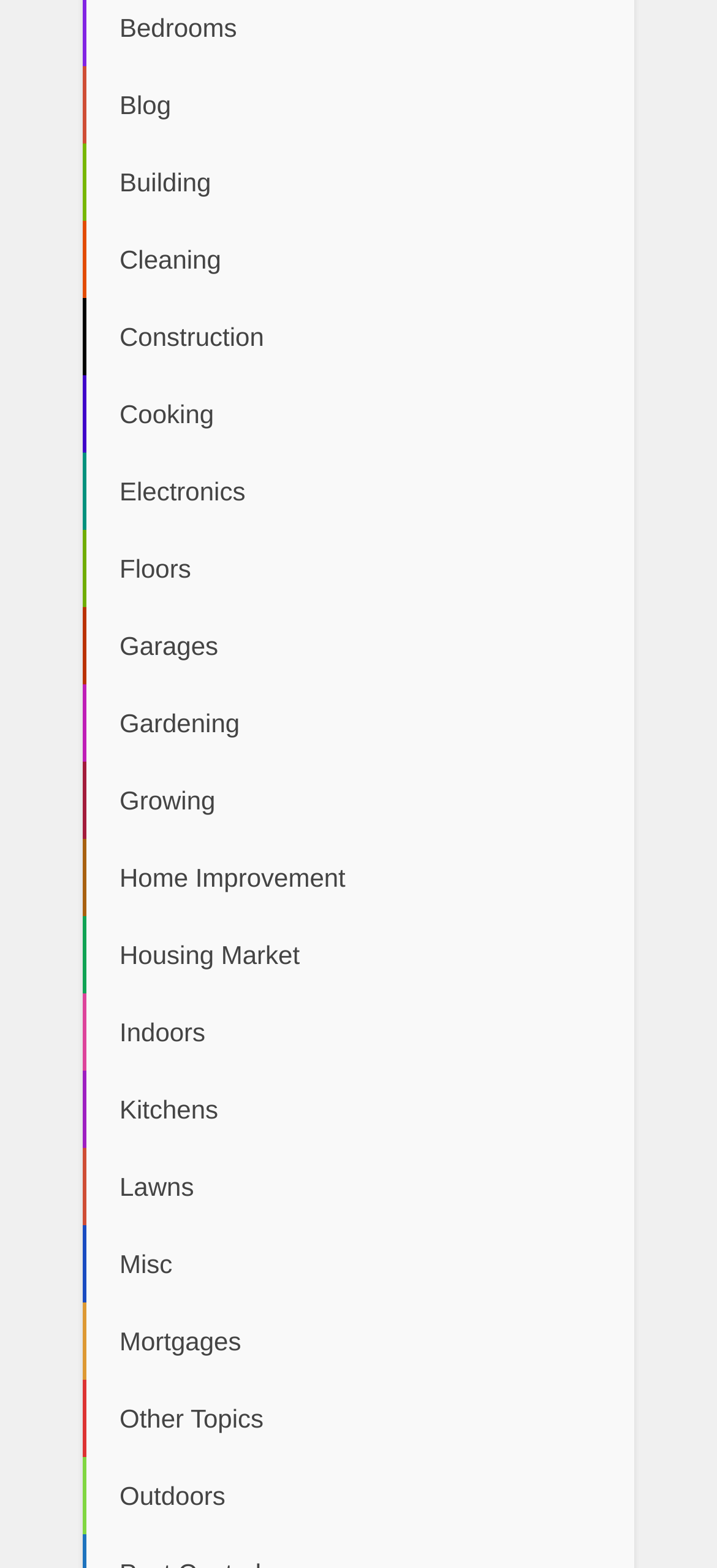Is there a category related to electronics on the webpage?
Offer a detailed and exhaustive answer to the question.

I searched the list of links on the webpage and found a category called 'Electronics', which suggests that the webpage has content related to electronics.